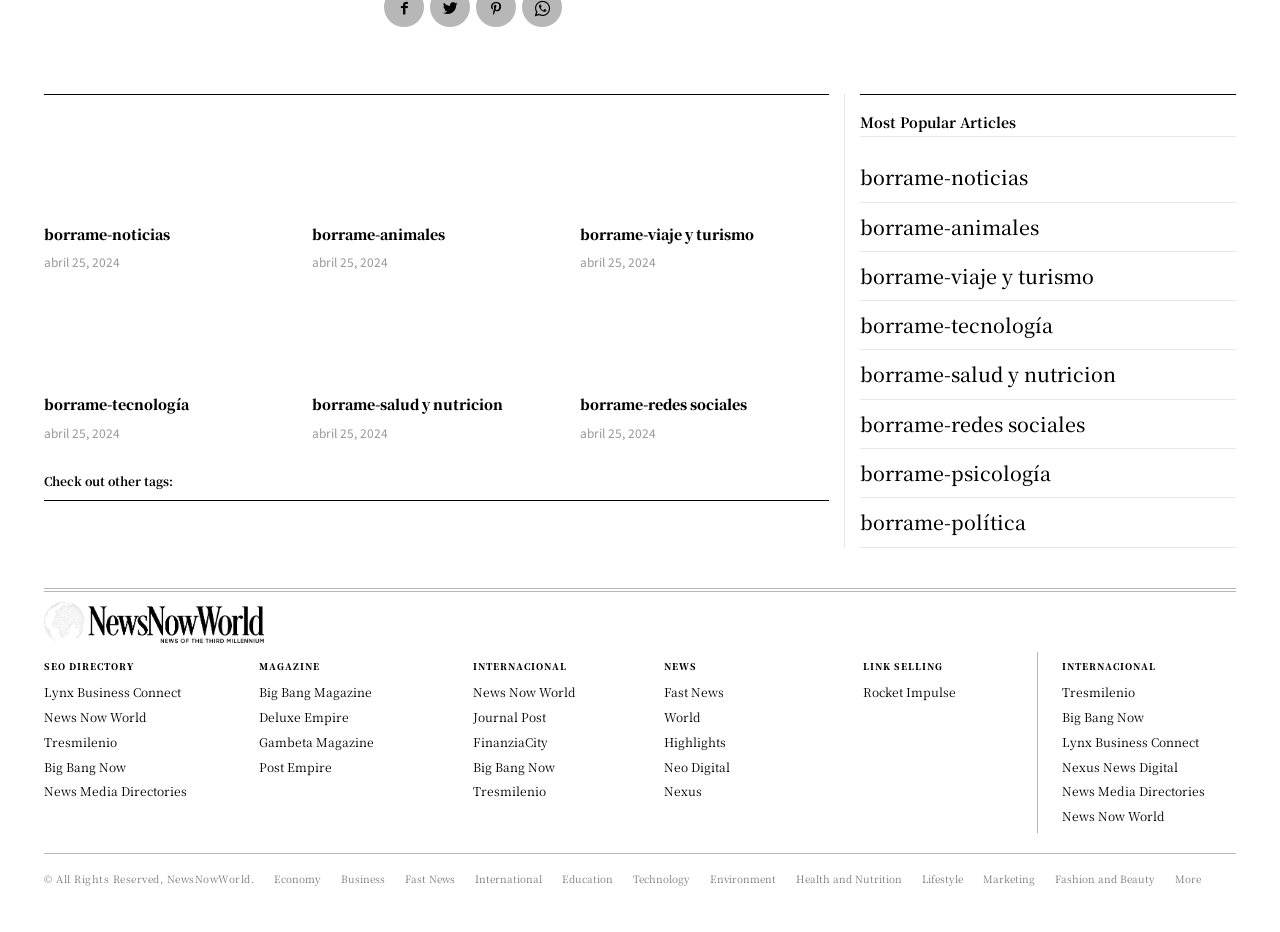Please give a succinct answer to the question in one word or phrase:
What is the name of the magazine section?

MAGAZINE